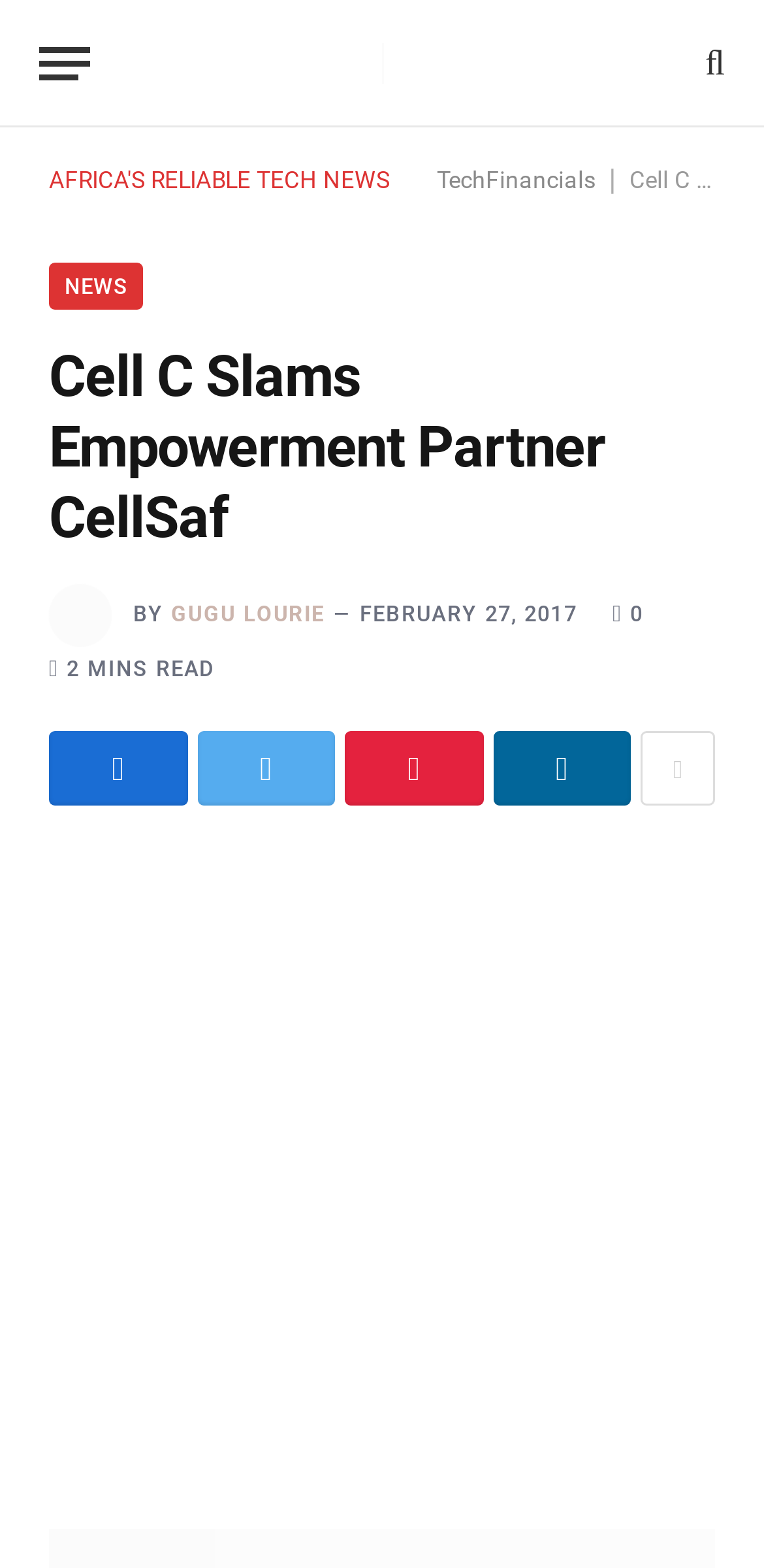What is the estimated reading time of the article?
Using the information from the image, provide a comprehensive answer to the question.

The article mentions '2 MINS READ' which suggests that the estimated reading time of the article is 2 minutes.